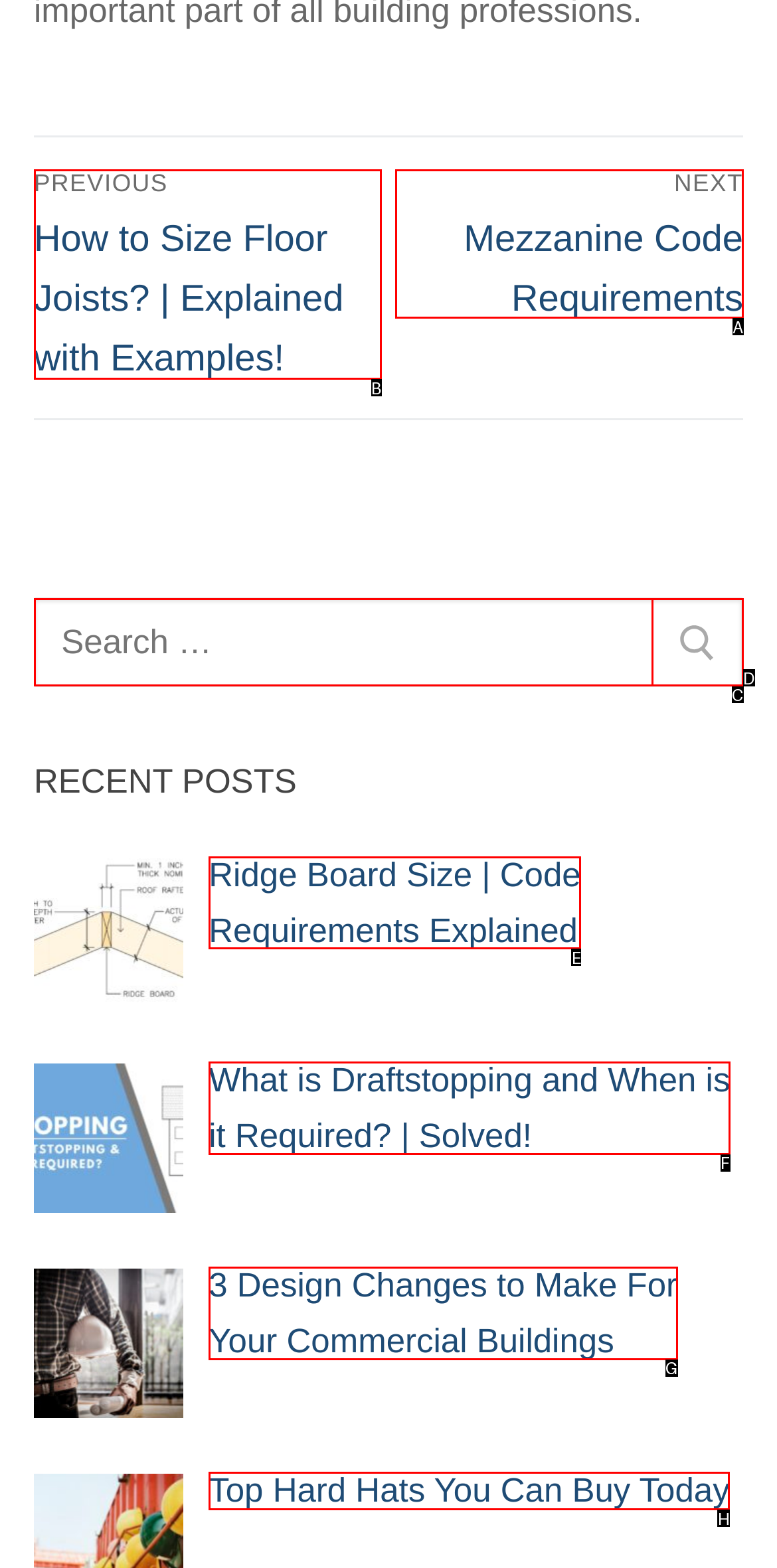Which option should be clicked to complete this task: Go to previous post
Reply with the letter of the correct choice from the given choices.

B